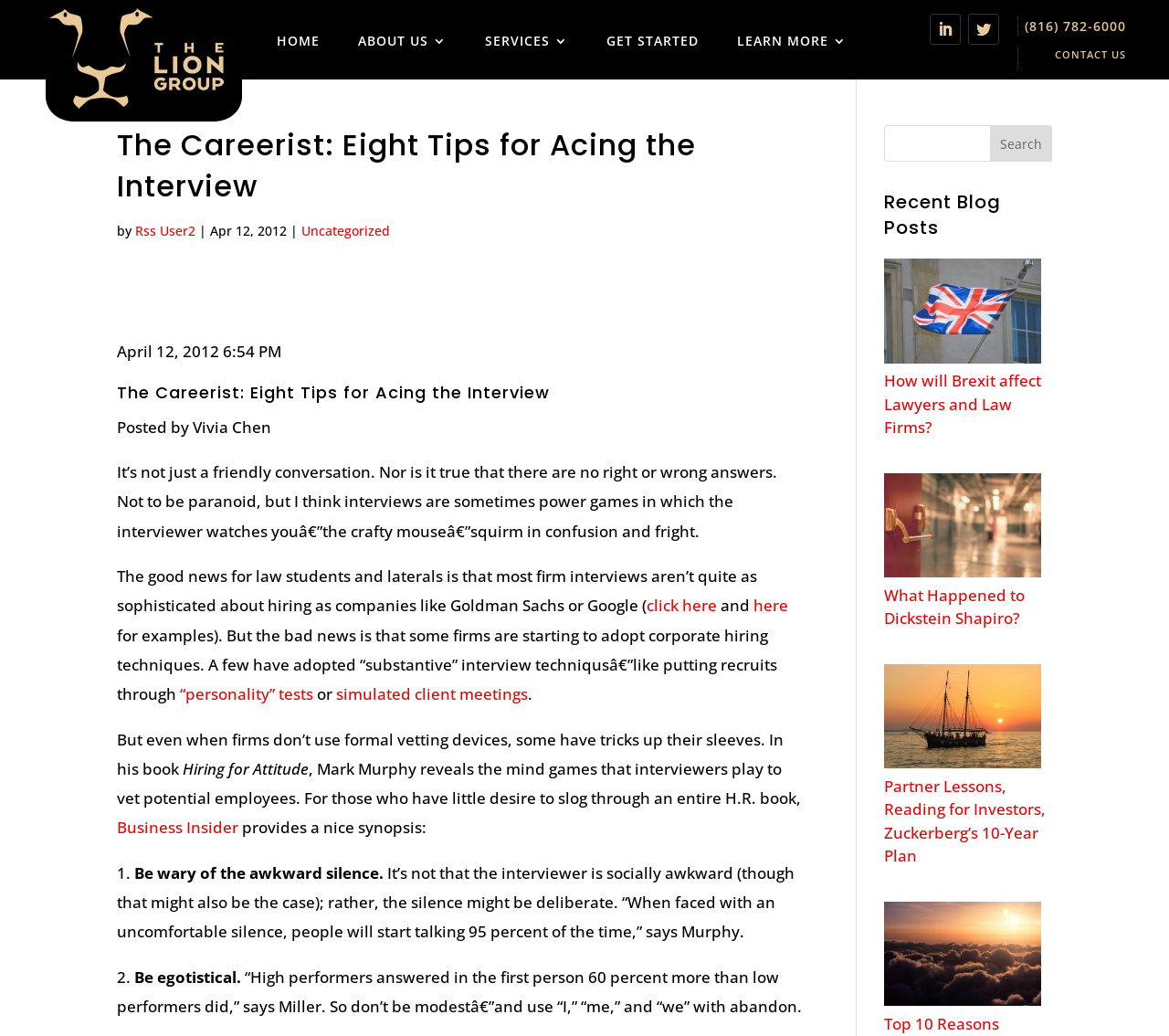Determine the bounding box coordinates of the element's region needed to click to follow the instruction: "View the 'Top 10 Reasons Partners Leave a Law Firm' article". Provide these coordinates as four float numbers between 0 and 1, formatted as [left, top, right, bottom].

[0.756, 0.87, 0.891, 0.977]